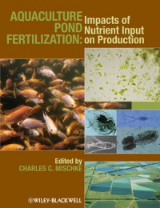What is the purpose of the book?
From the screenshot, provide a brief answer in one word or phrase.

To enhance production techniques and environmental sustainability